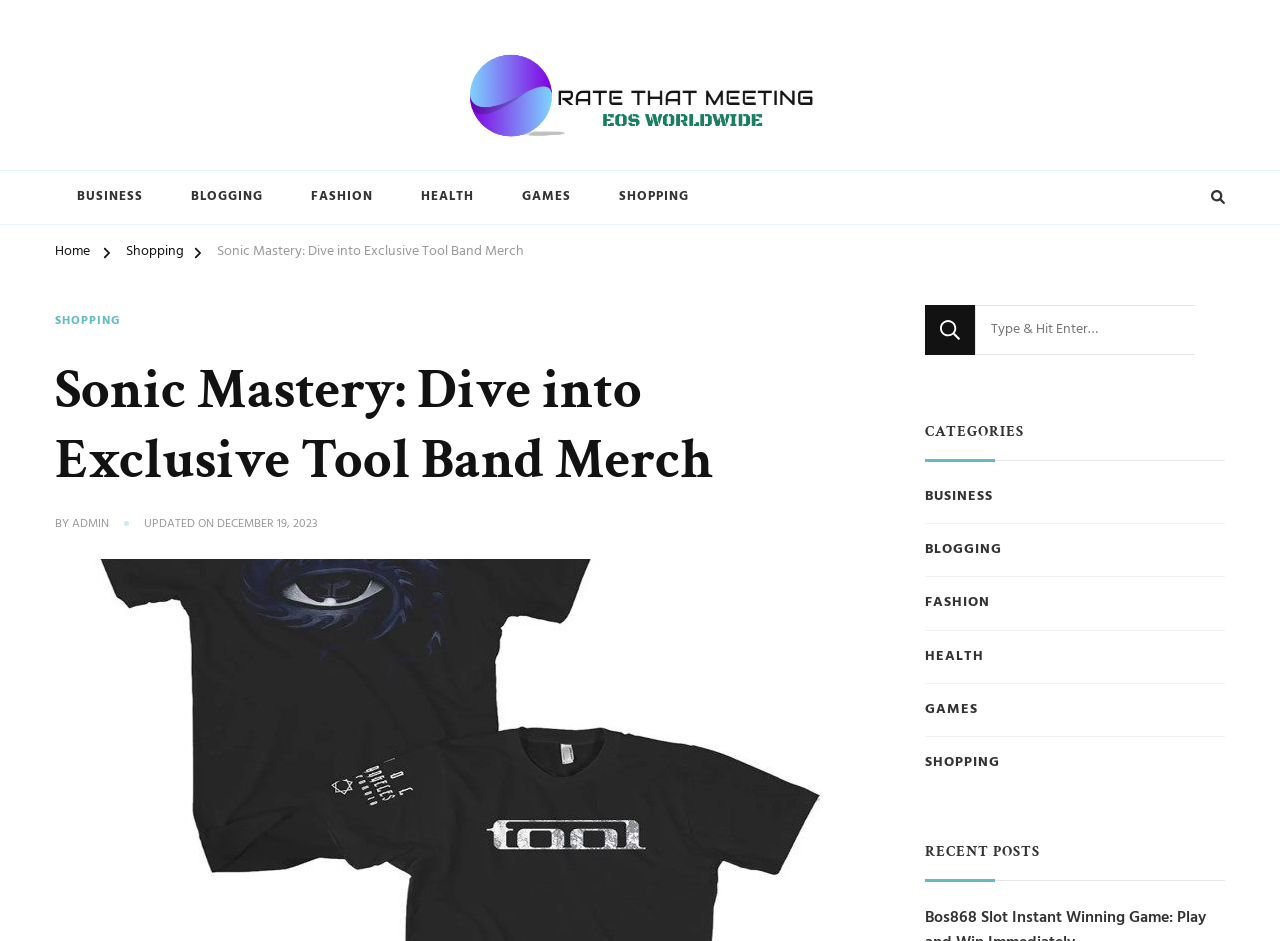What is the purpose of the search bar on this webpage?
Give a detailed response to the question by analyzing the screenshot.

The search bar has a placeholder text 'Looking for Something?' and a search button, indicating that it is used to search for specific content on the webpage.